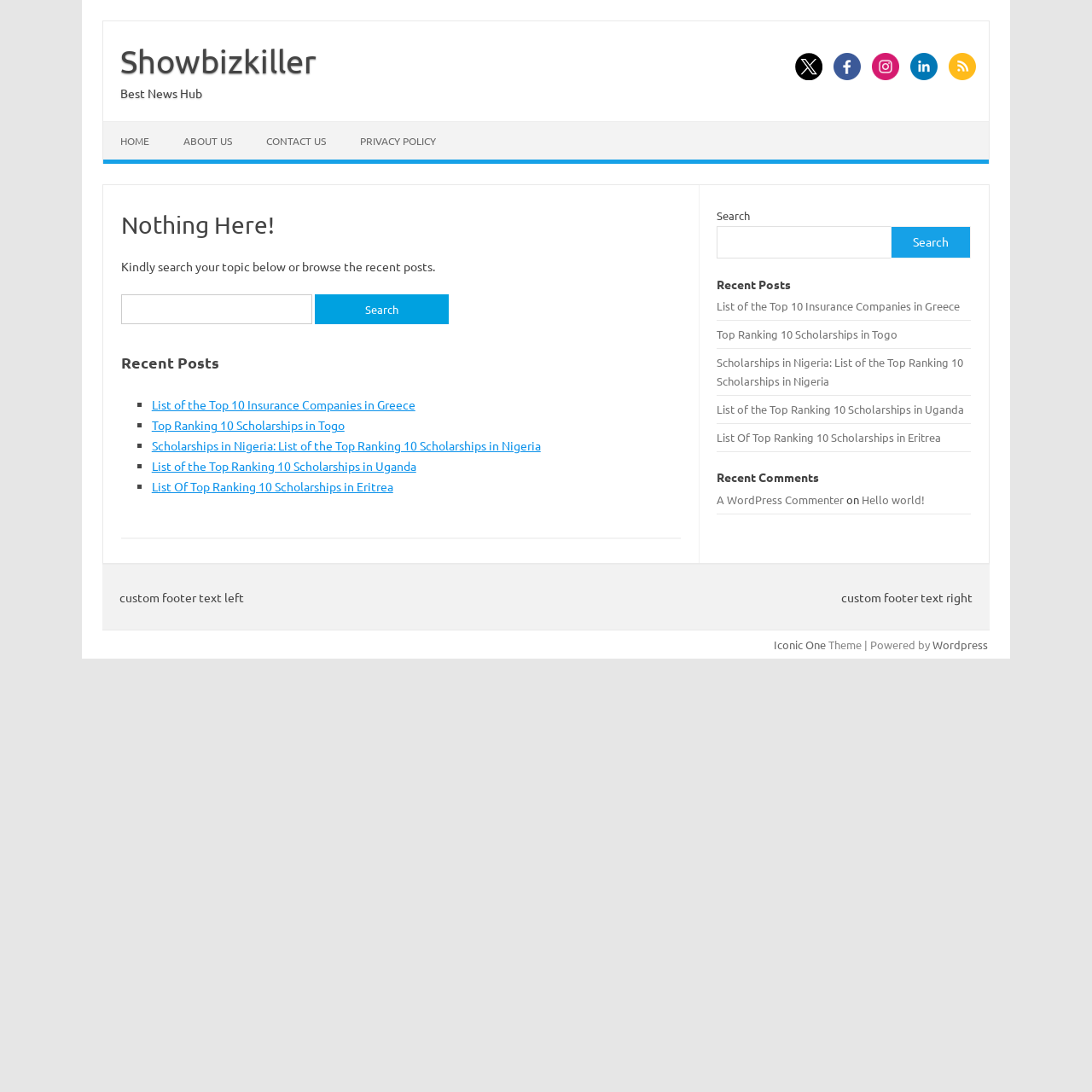Please specify the bounding box coordinates of the area that should be clicked to accomplish the following instruction: "Search for something in the sidebar". The coordinates should consist of four float numbers between 0 and 1, i.e., [left, top, right, bottom].

[0.657, 0.207, 0.817, 0.237]